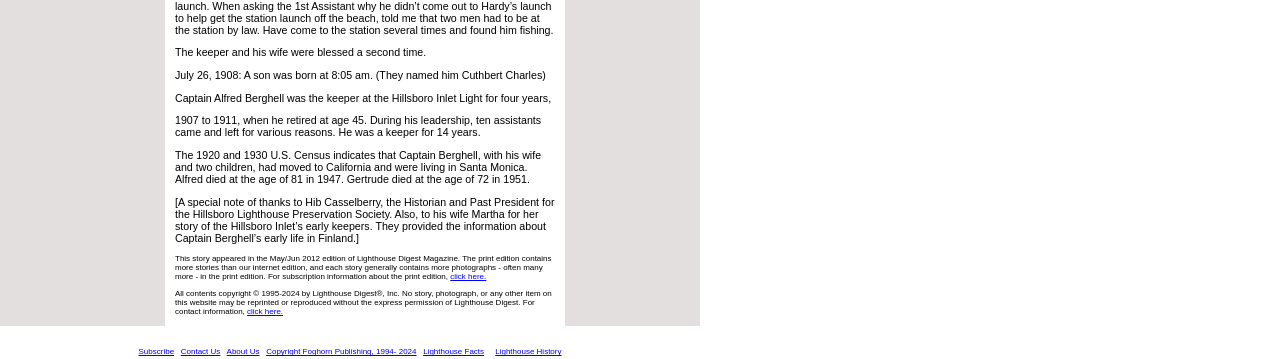Identify the bounding box coordinates necessary to click and complete the given instruction: "Click the link to subscribe".

[0.108, 0.968, 0.136, 0.993]